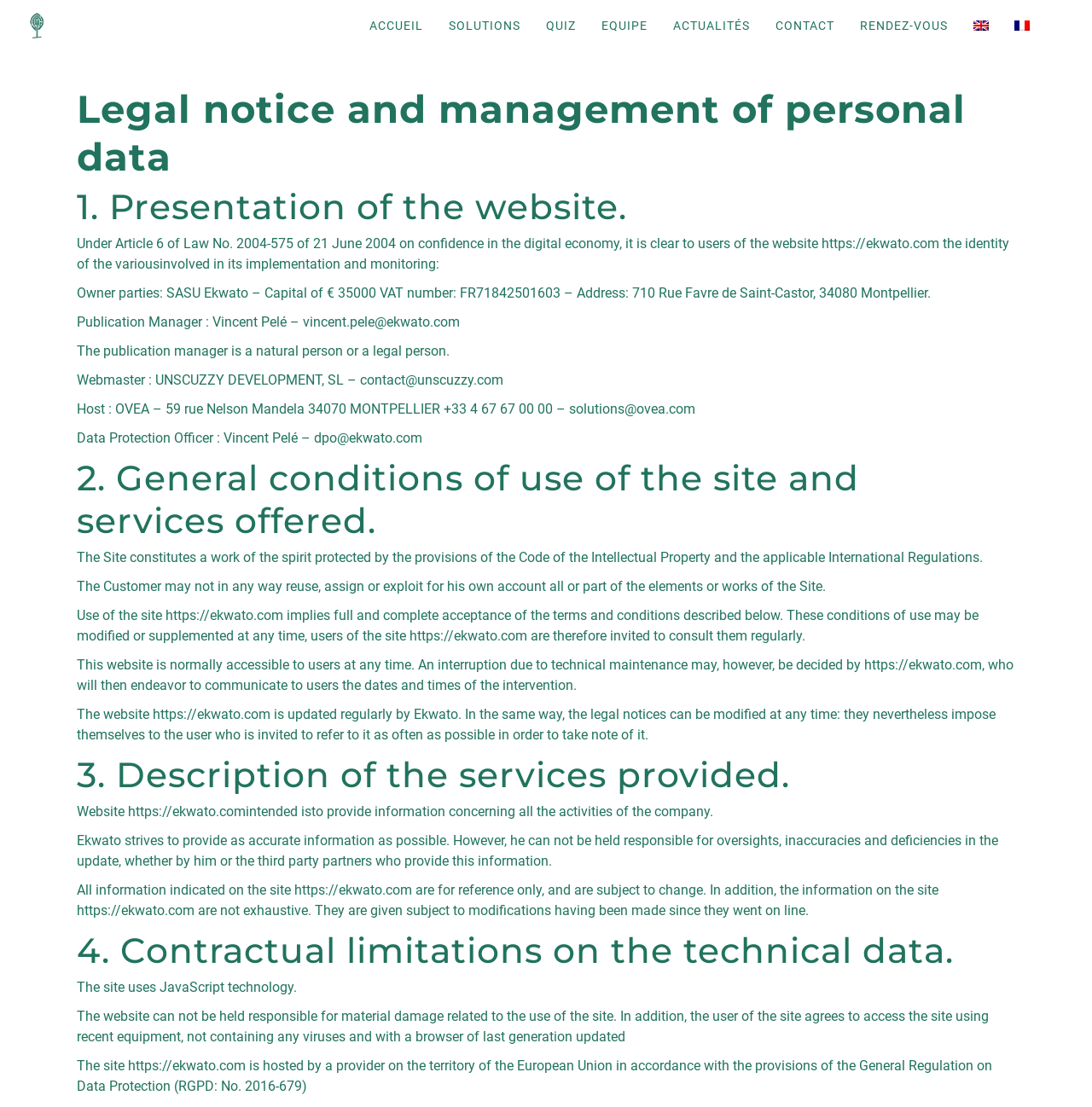Give a comprehensive overview of the webpage, including key elements.

The webpage is a legal notice and GDPR page for Ekwato, a responsible supply company. At the top of the page, there is a search bar with a placeholder text "Search" and a hint "Hit enter to search or ESC to close". On the top-right corner, there is a language selection menu with options for English and French.

Below the search bar, there is a navigation menu with links to different sections of the website, including "ACCUEIL", "SOLUTIONS", "QUIZ", "EQUIPE", "ACTUALITÉS", "CONTACT", and "RENDEZ-VOUS".

The main content of the page is divided into four sections: "Legal notice and management of personal data", "General conditions of use of the site and services offered", "Description of the services provided", and "Contractual limitations on the technical data". Each section has a heading and contains several paragraphs of text.

In the first section, there is information about the publication of the website, including the identity of the owner parties, publication manager, webmaster, and host. There are also links to the website's terms and conditions and privacy policy.

The second section outlines the general conditions of use of the site and services offered, including the intellectual property rights, use of the site, and technical maintenance.

The third section describes the services provided by the website, including providing information about the company's activities. There is also a disclaimer about the accuracy of the information provided.

The fourth section discusses the contractual limitations on the technical data, including the use of JavaScript technology and the responsibility of the user to access the site using recent equipment and a updated browser.

Throughout the page, there are links to the website's homepage and other relevant pages, as well as images of the Ekwato logo and flags representing different languages.